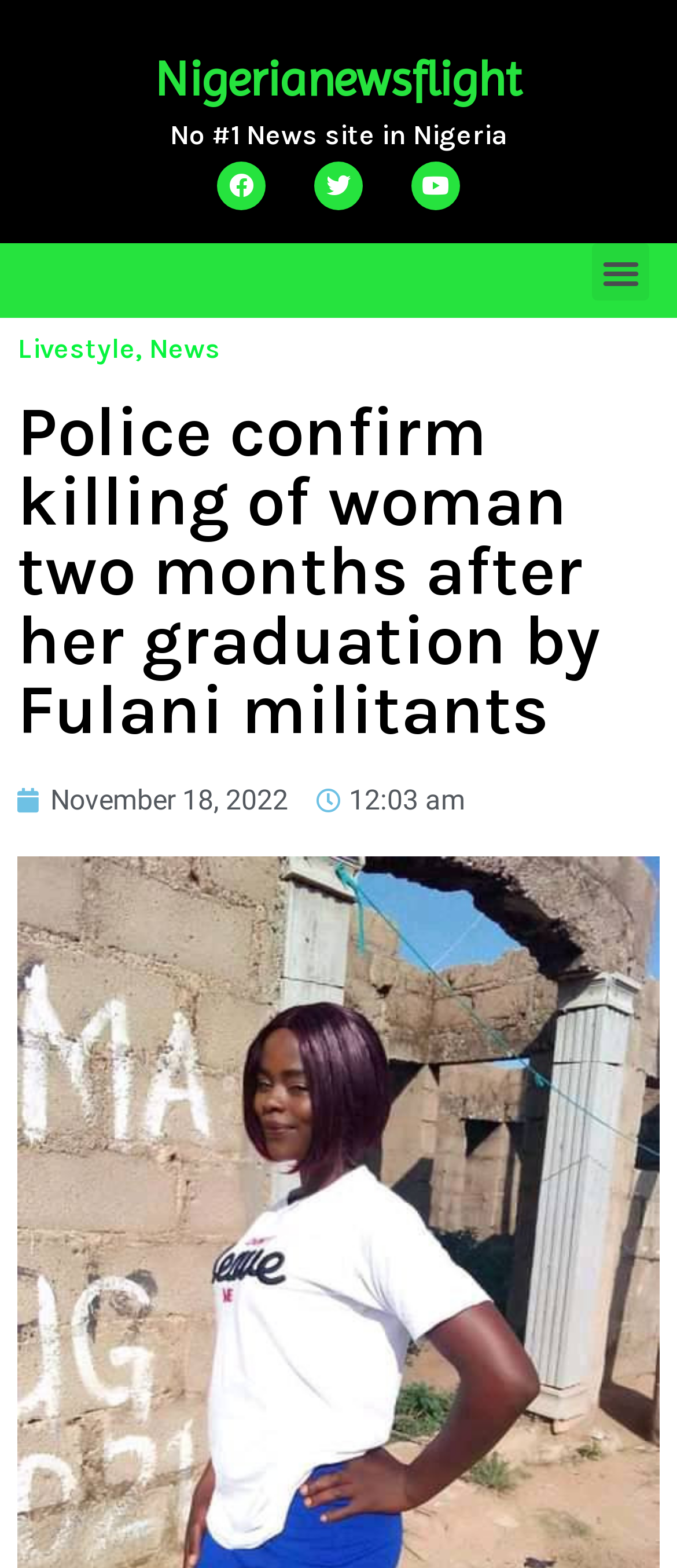Indicate the bounding box coordinates of the clickable region to achieve the following instruction: "View Shade Net products."

None